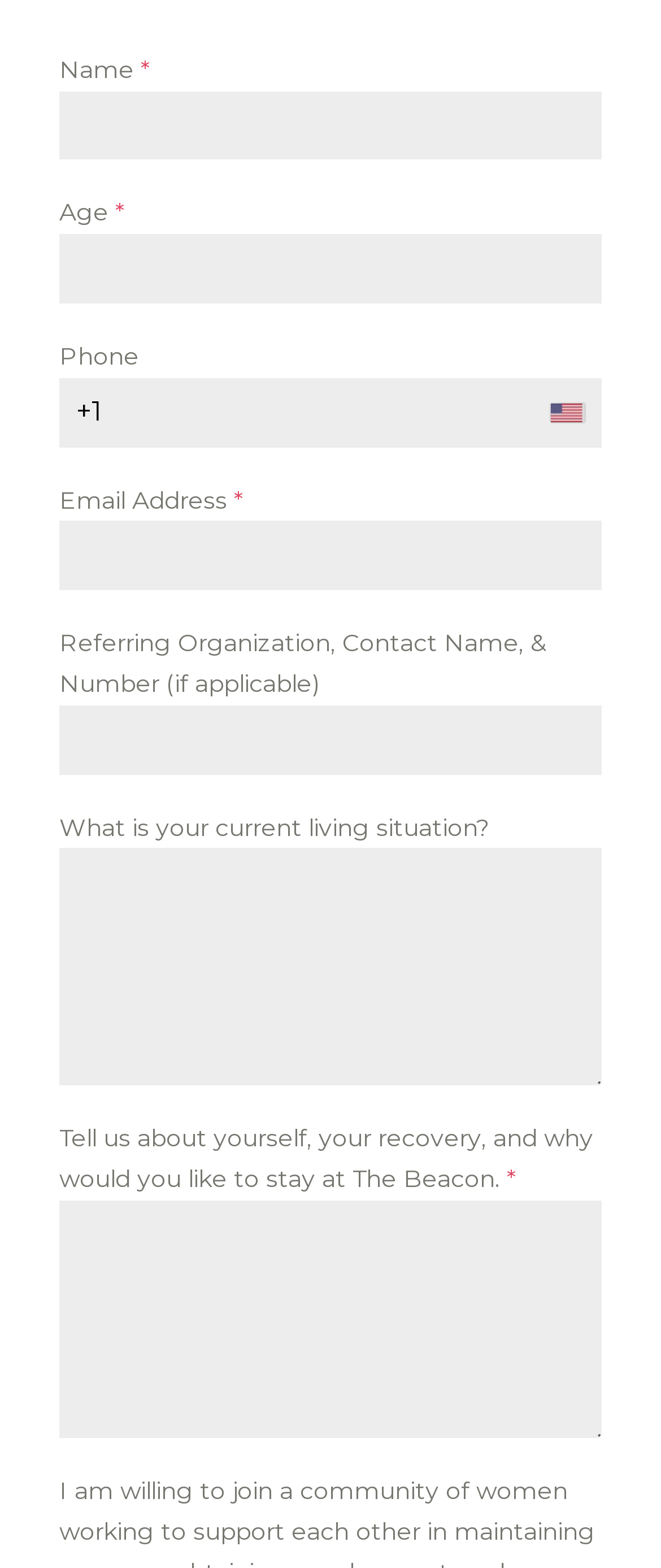Find the bounding box of the web element that fits this description: "parent_node: FINEST FOOD AGE".

None